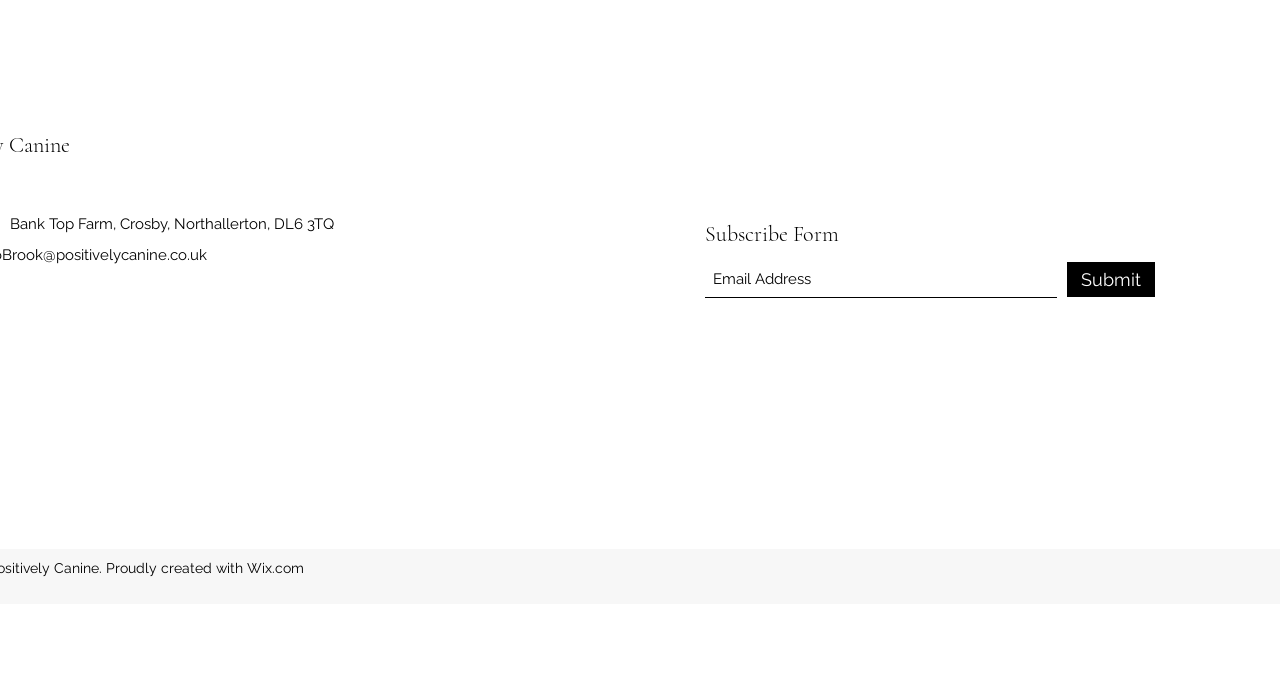Locate the bounding box of the UI element defined by this description: "Submit". The coordinates should be given as four float numbers between 0 and 1, formatted as [left, top, right, bottom].

[0.834, 0.323, 0.902, 0.373]